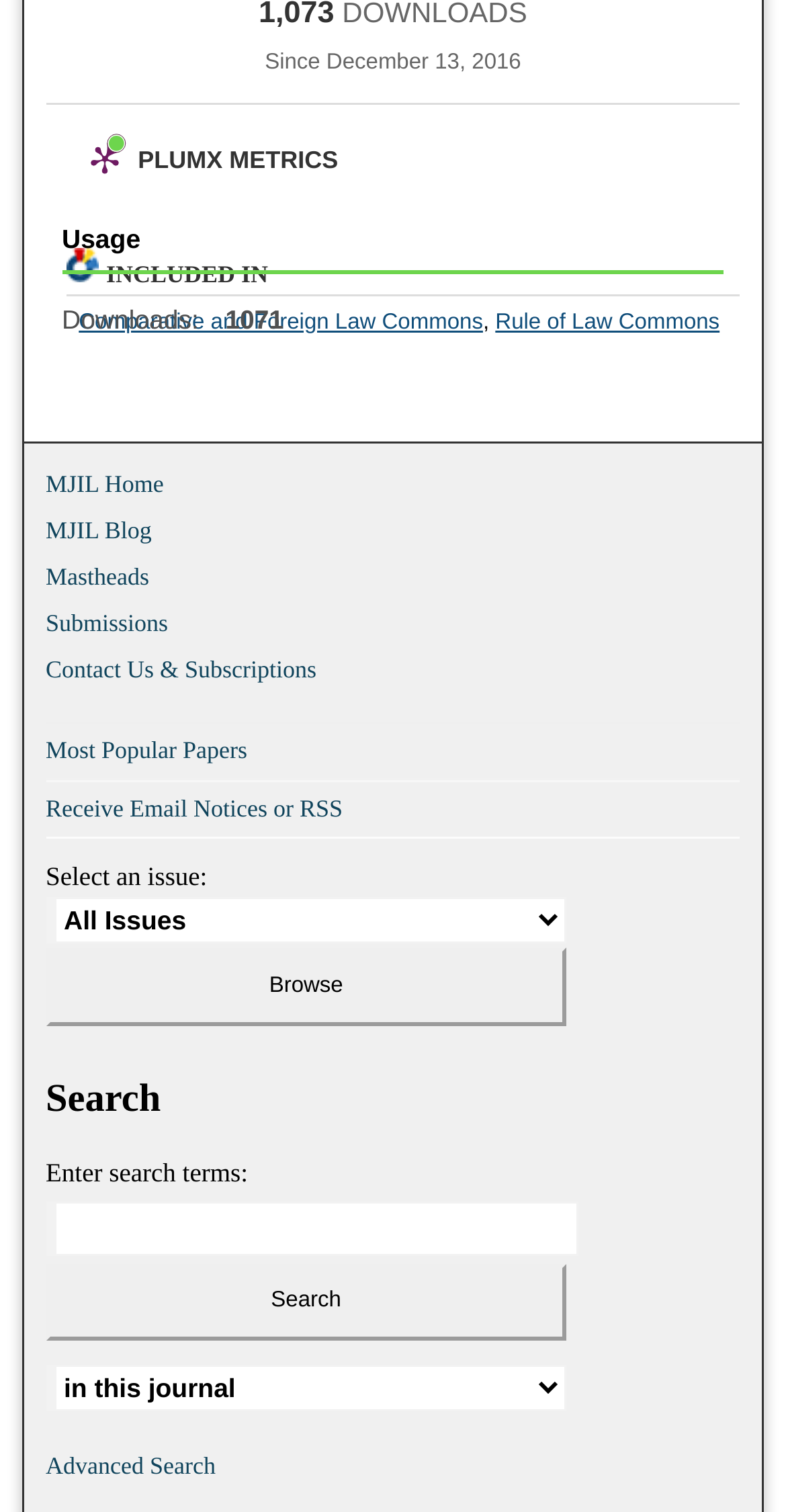Given the element description MJIL Blog, identify the bounding box coordinates for the UI element on the webpage screenshot. The format should be (top-left x, top-left y, bottom-right x, bottom-right y), with values between 0 and 1.

[0.058, 0.342, 0.942, 0.362]